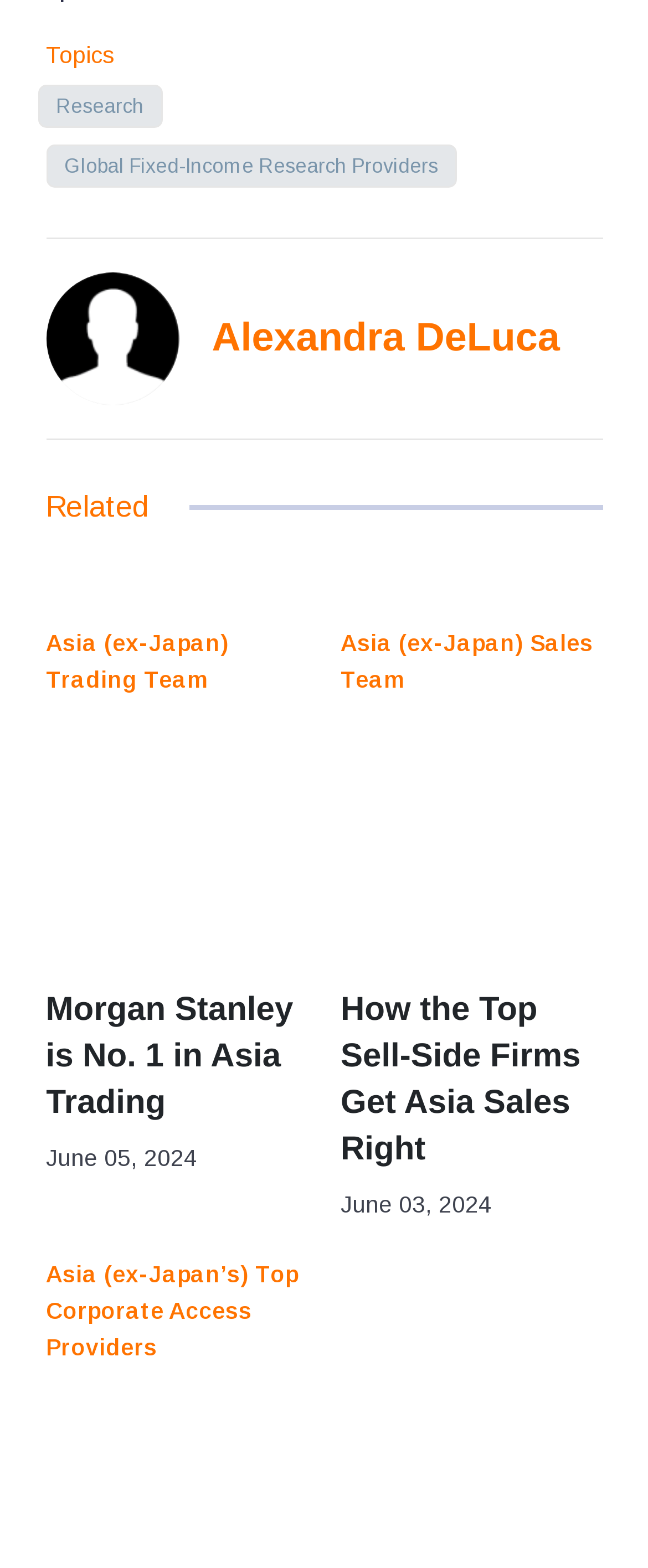Pinpoint the bounding box coordinates of the clickable area necessary to execute the following instruction: "Click on Research". The coordinates should be given as four float numbers between 0 and 1, namely [left, top, right, bottom].

[0.058, 0.054, 0.25, 0.081]